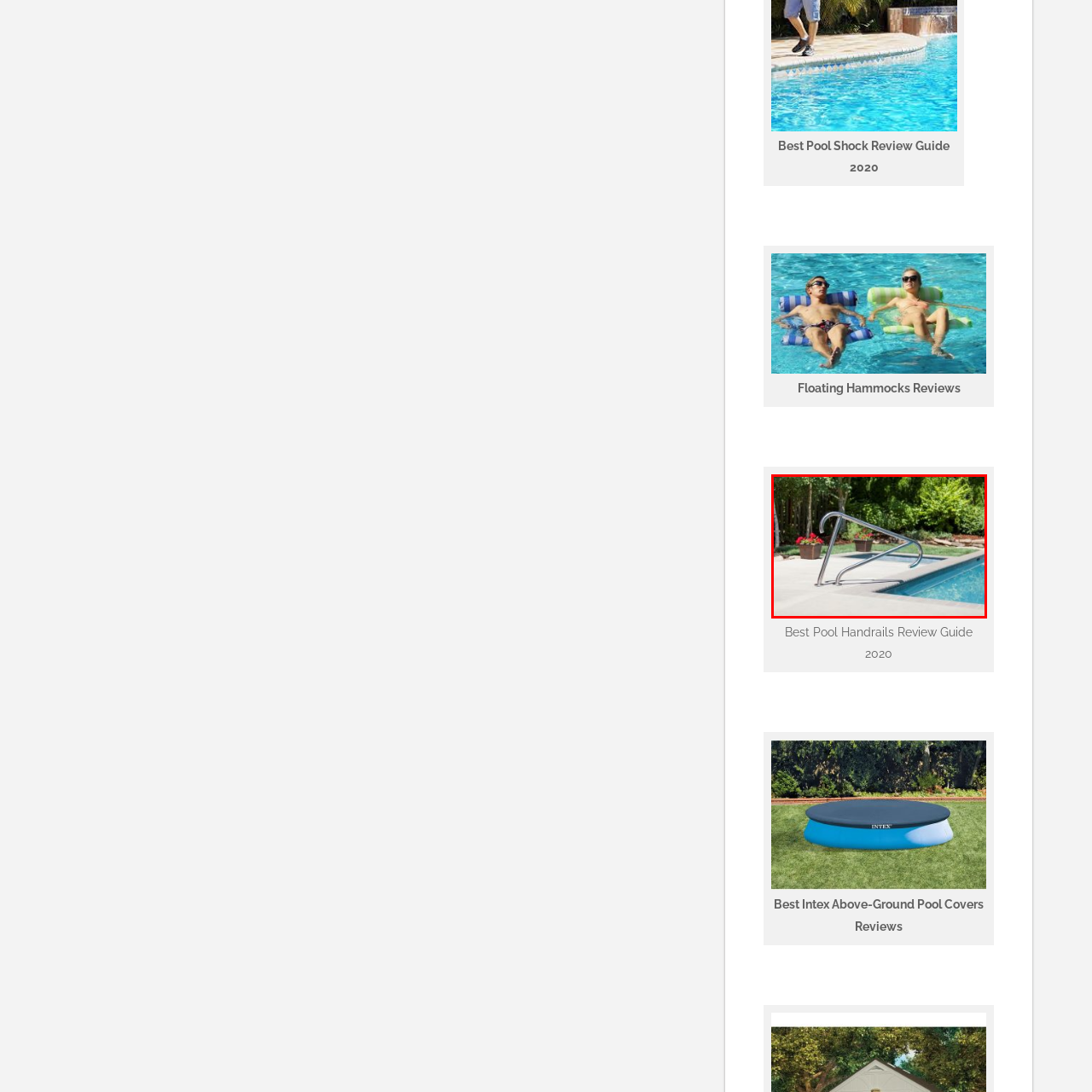What is the color of the pool water?
Direct your attention to the image bordered by the red bounding box and answer the question in detail, referencing the image.

The caption describes the pool water as pristine blue, which contrasts beautifully with the light concrete deck, creating an inviting atmosphere for relaxation or recreation.